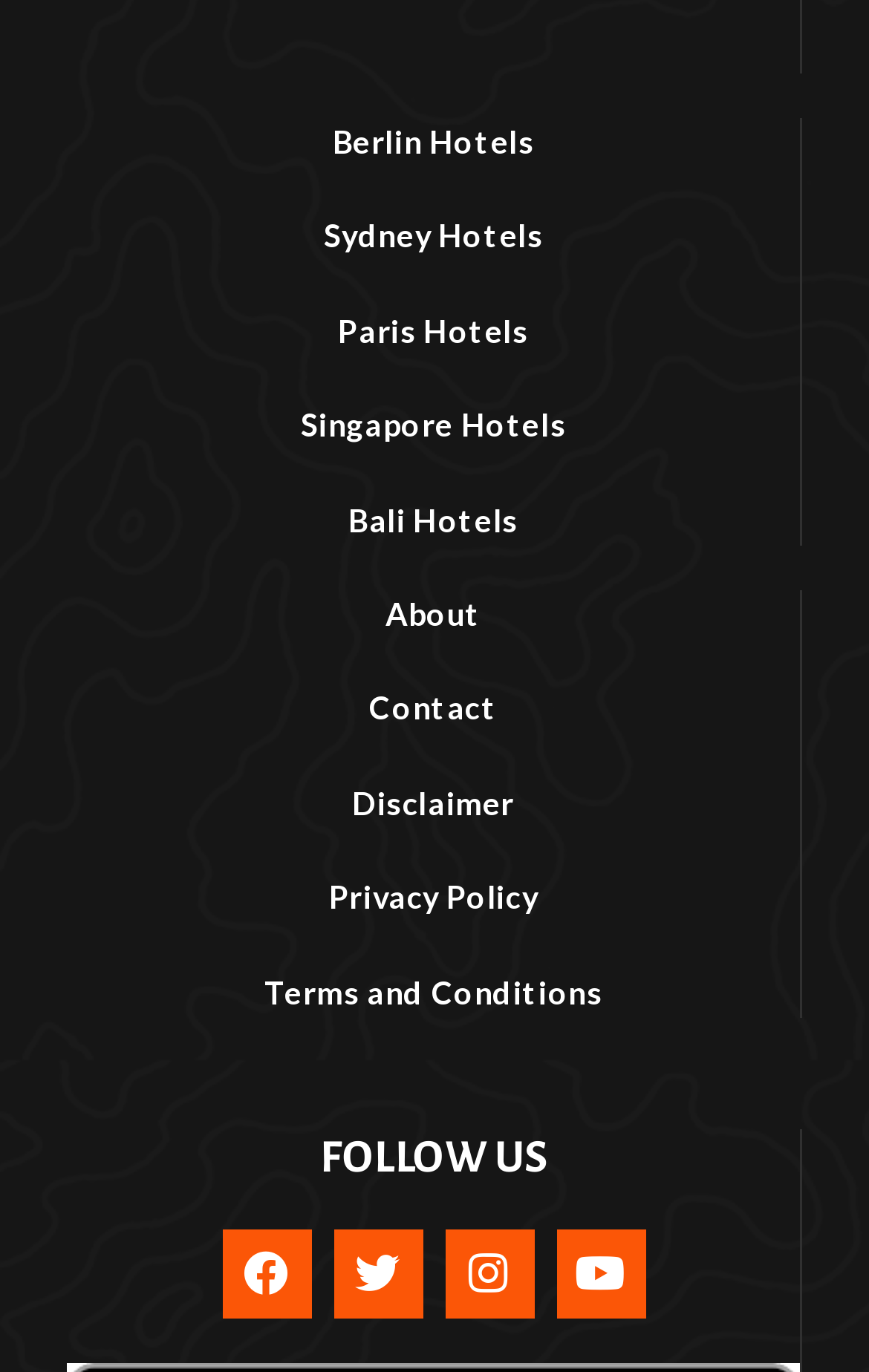Can you provide the bounding box coordinates for the element that should be clicked to implement the instruction: "Search for Singapore hotels"?

[0.077, 0.293, 0.921, 0.329]